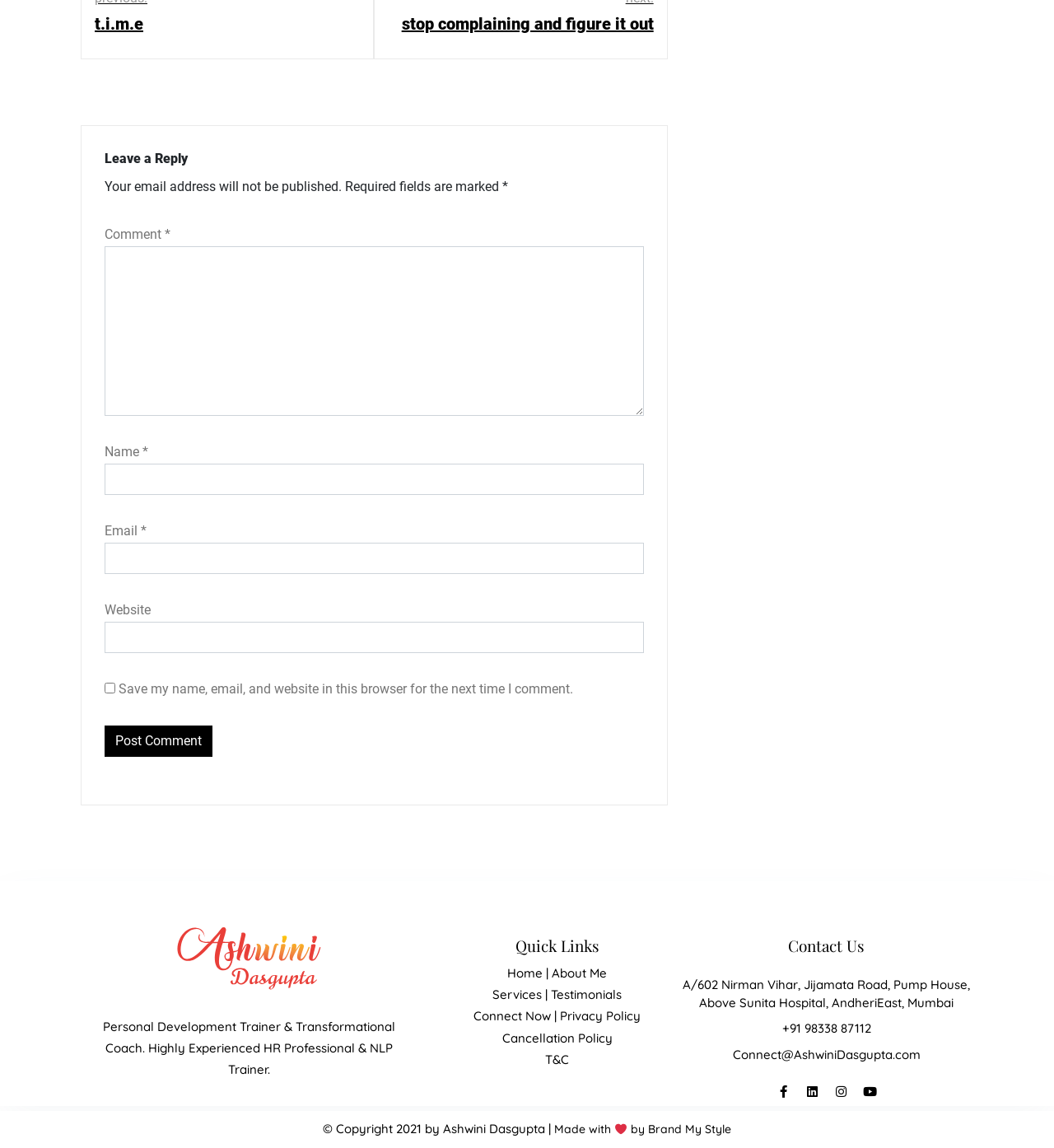Answer the question with a single word or phrase: 
How many social media links are available?

4